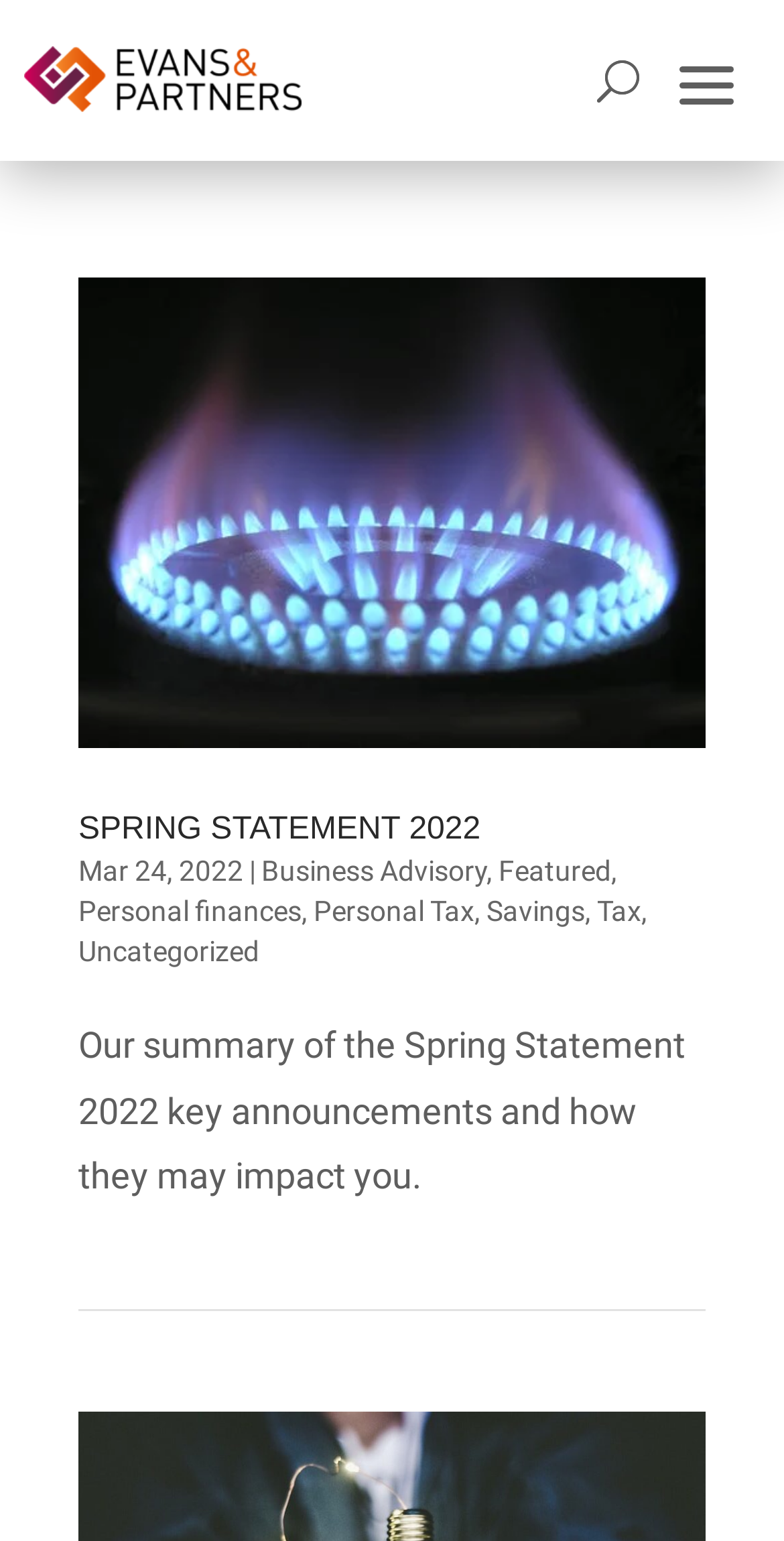Offer a comprehensive description of the webpage’s content and structure.

The webpage is about Personal Tax Archives from Evans & Partners. At the top right corner, there is a menu button. On the top left, the company's logo, "Evans & Partners", is displayed as an image with a link. Below the logo, there is a phone number "0117 967 5215" and an email address "client.service@evanspartners.co.uk" as links.

On the top right, there is a search box with a label "Search for:". The main content of the page is an article that takes up most of the page's width. The article is about the Spring Statement 2022, with a heading "SPRING STATEMENT 2022" and a link to the same title. There is an image related to the Spring Statement 2022.

Below the heading, there is a date "Mar 24, 2022" and a series of links to categories, including "Business Advisory", "Featured", "Personal finances", "Personal Tax", "Savings", "Tax", and "Uncategorized", separated by commas. The main content of the article is a summary of the Spring Statement 2022 key announcements and how they may impact the reader.